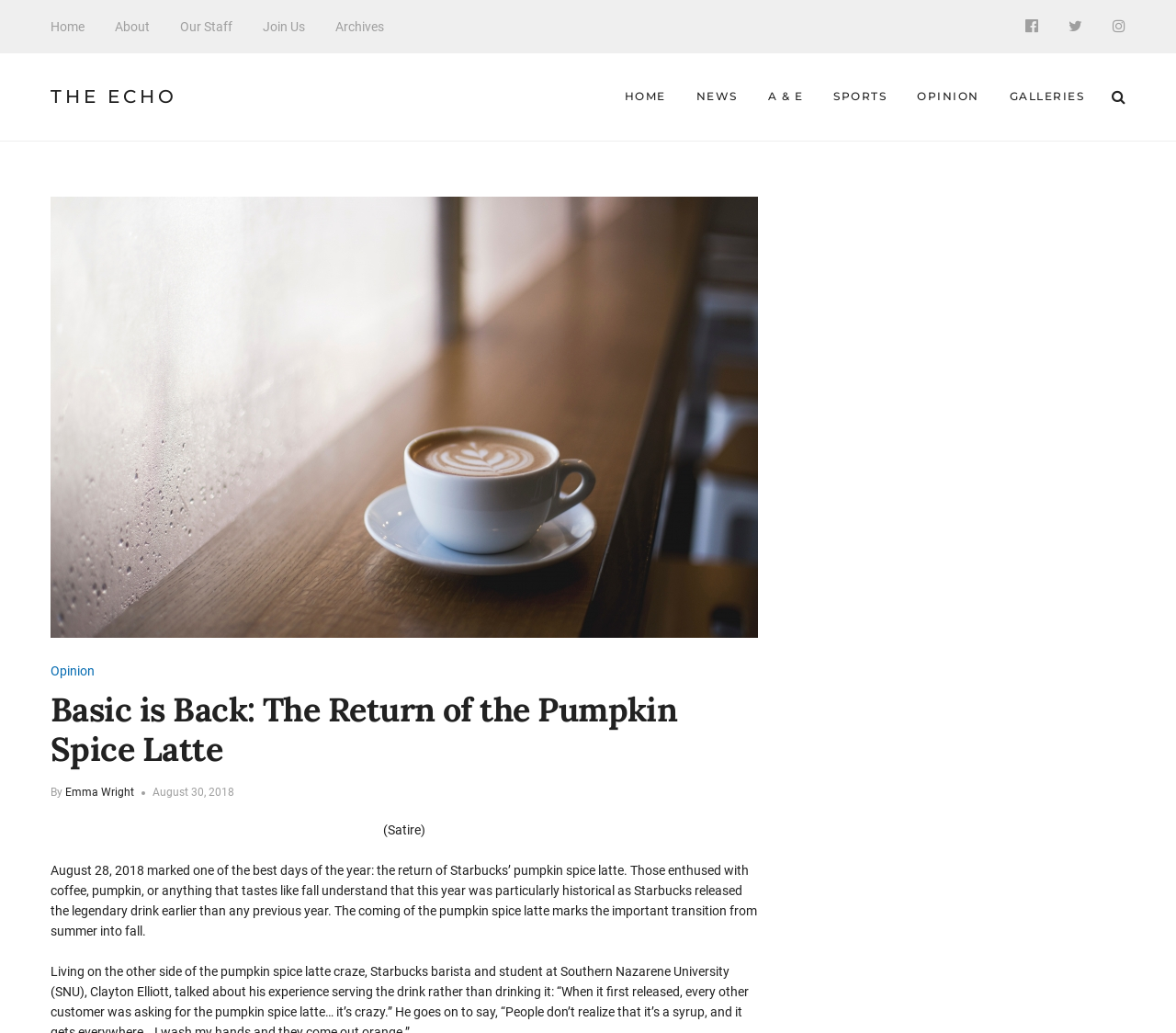Pinpoint the bounding box coordinates of the element you need to click to execute the following instruction: "Click the Opinion link". The bounding box should be represented by four float numbers between 0 and 1, in the format [left, top, right, bottom].

[0.043, 0.642, 0.08, 0.656]